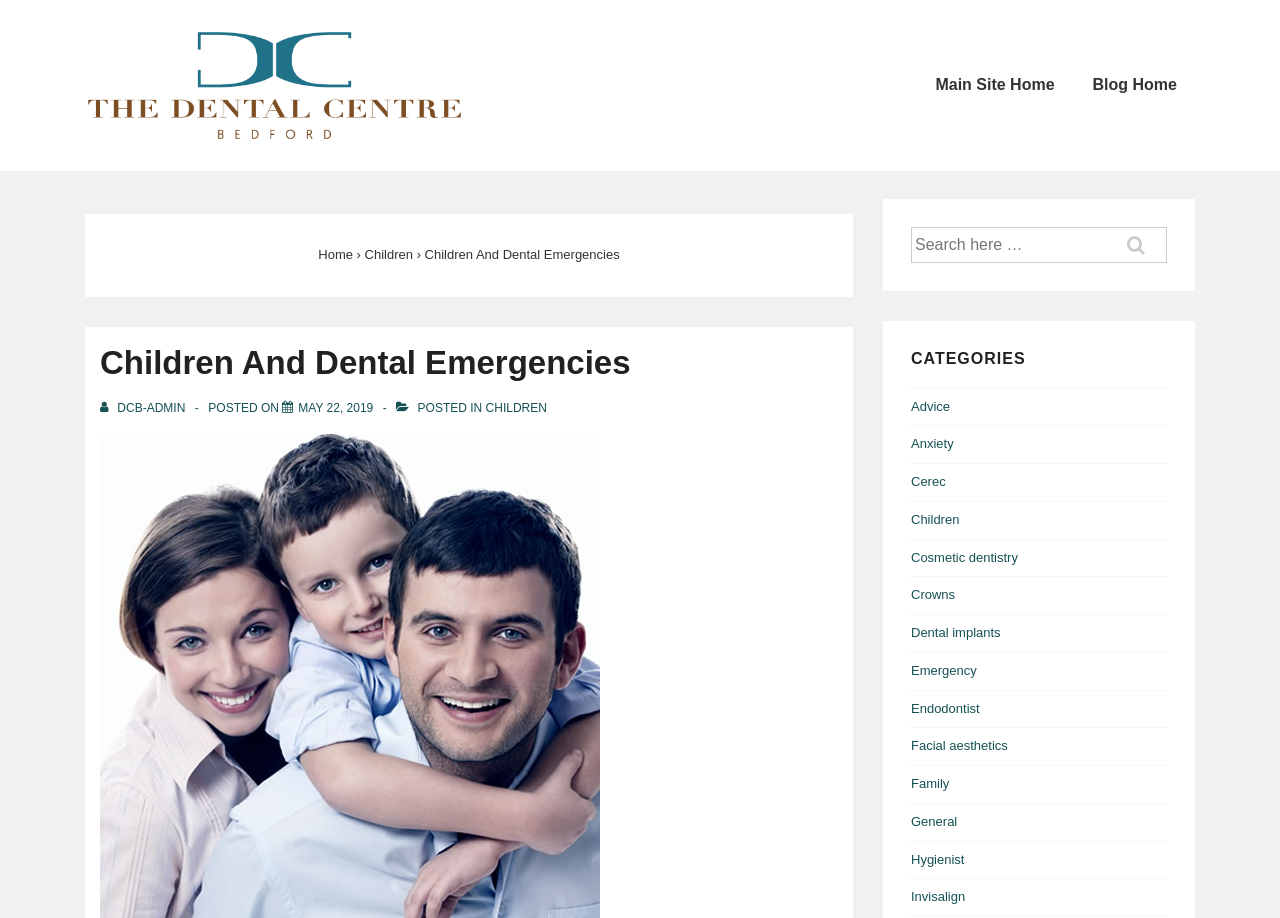Please find the bounding box coordinates of the element that you should click to achieve the following instruction: "Visit the Home page". The coordinates should be presented as four float numbers between 0 and 1: [left, top, right, bottom].

[0.717, 0.067, 0.838, 0.119]